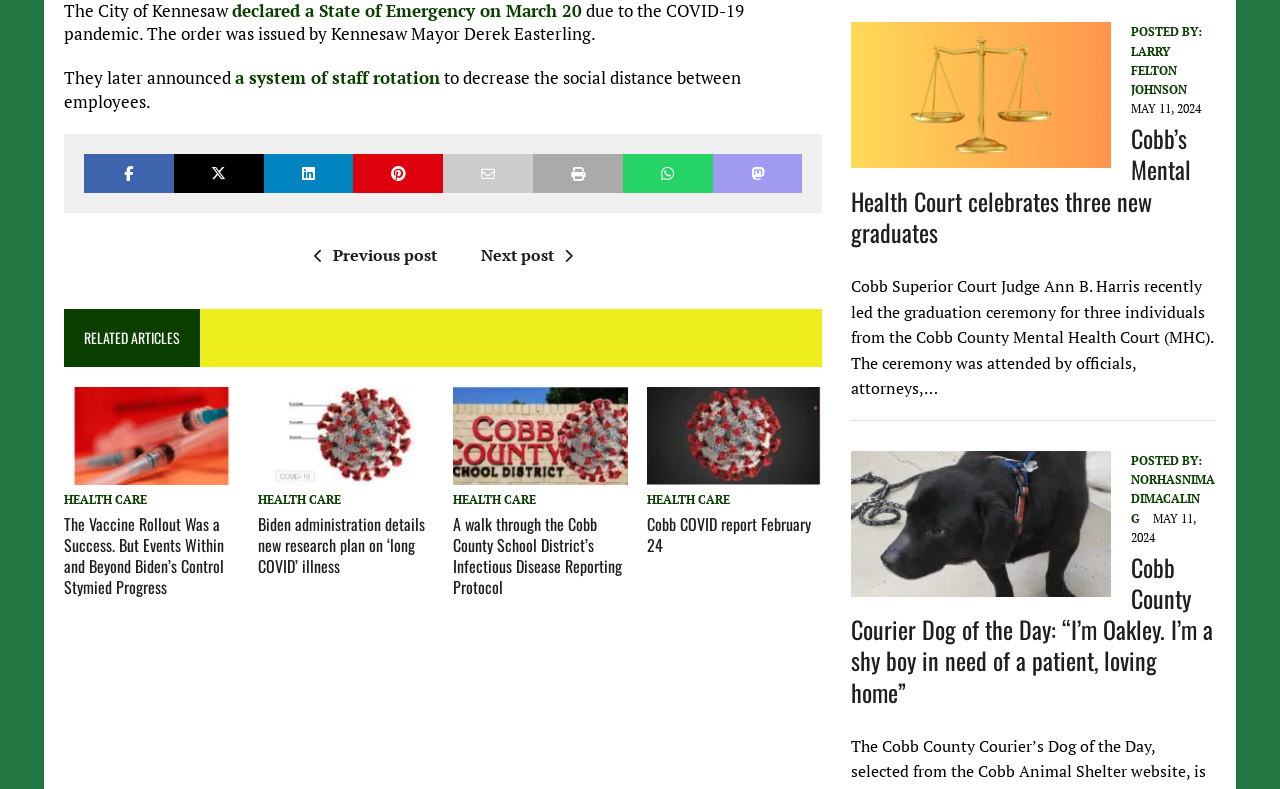How many articles are listed under 'RELATED ARTICLES'?
Please answer using one word or phrase, based on the screenshot.

4